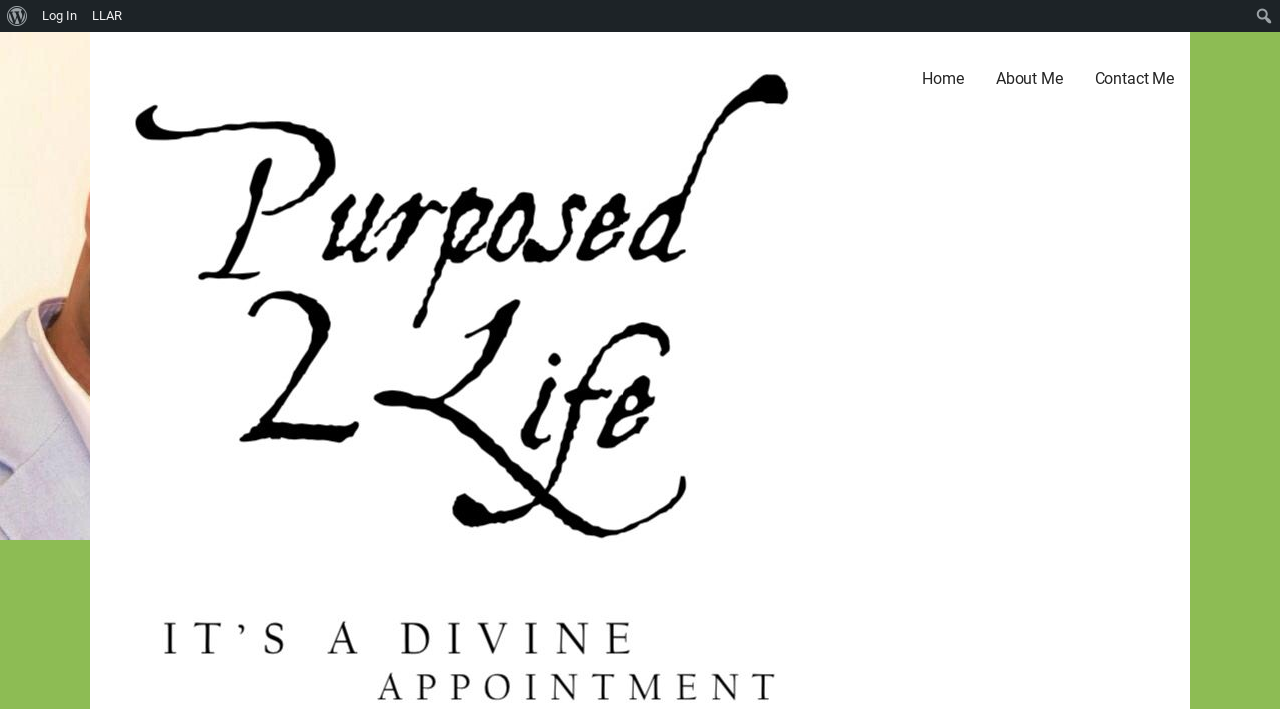Using the element description provided, determine the bounding box coordinates in the format (top-left x, top-left y, bottom-right x, bottom-right y). Ensure that all values are floating point numbers between 0 and 1. Element description: About Us

None